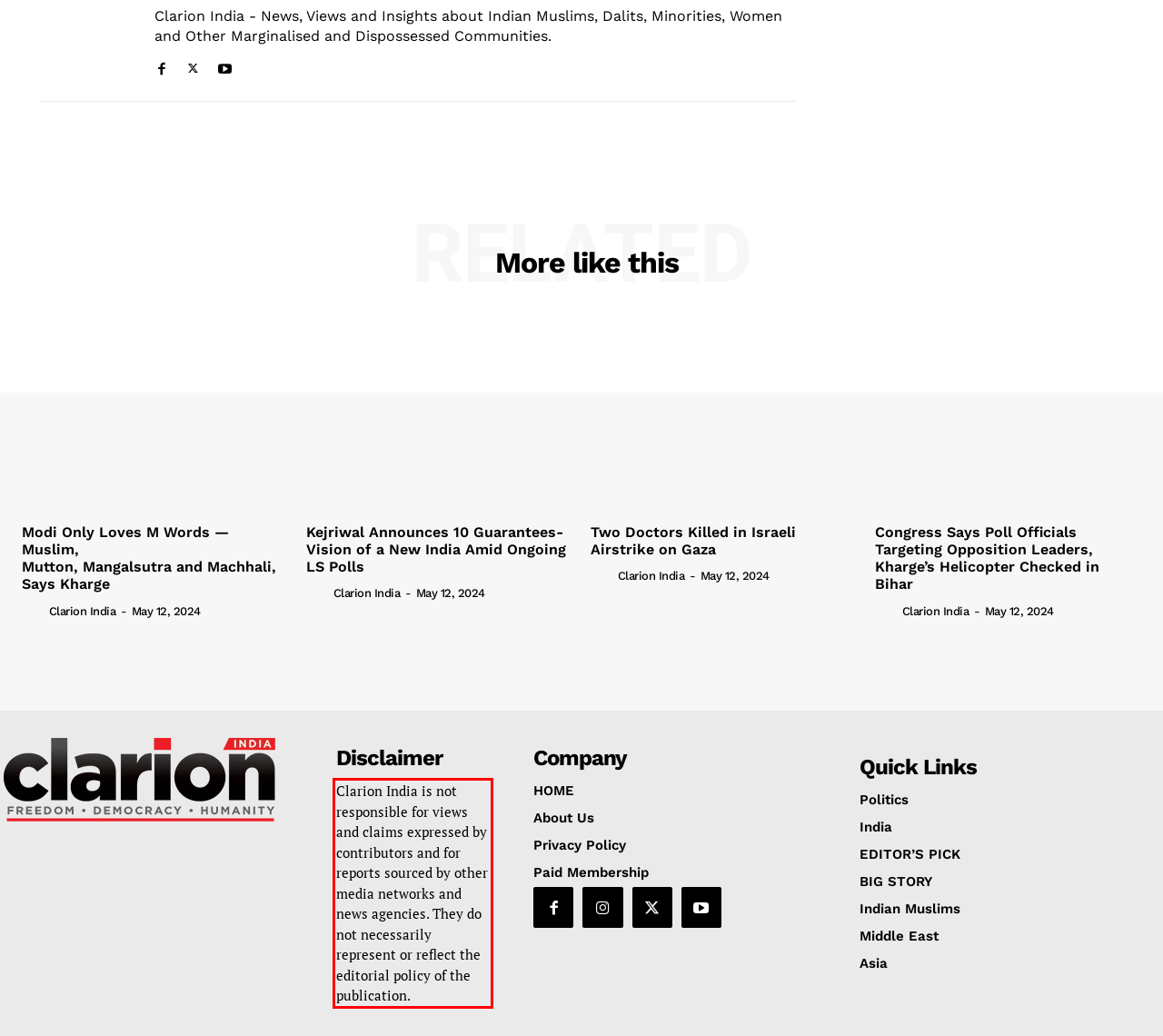Given a screenshot of a webpage containing a red rectangle bounding box, extract and provide the text content found within the red bounding box.

Clarion India is not responsible for views and claims expressed by contributors and for reports sourced by other media networks and news agencies. They do not necessarily represent or reflect the editorial policy of the publication.